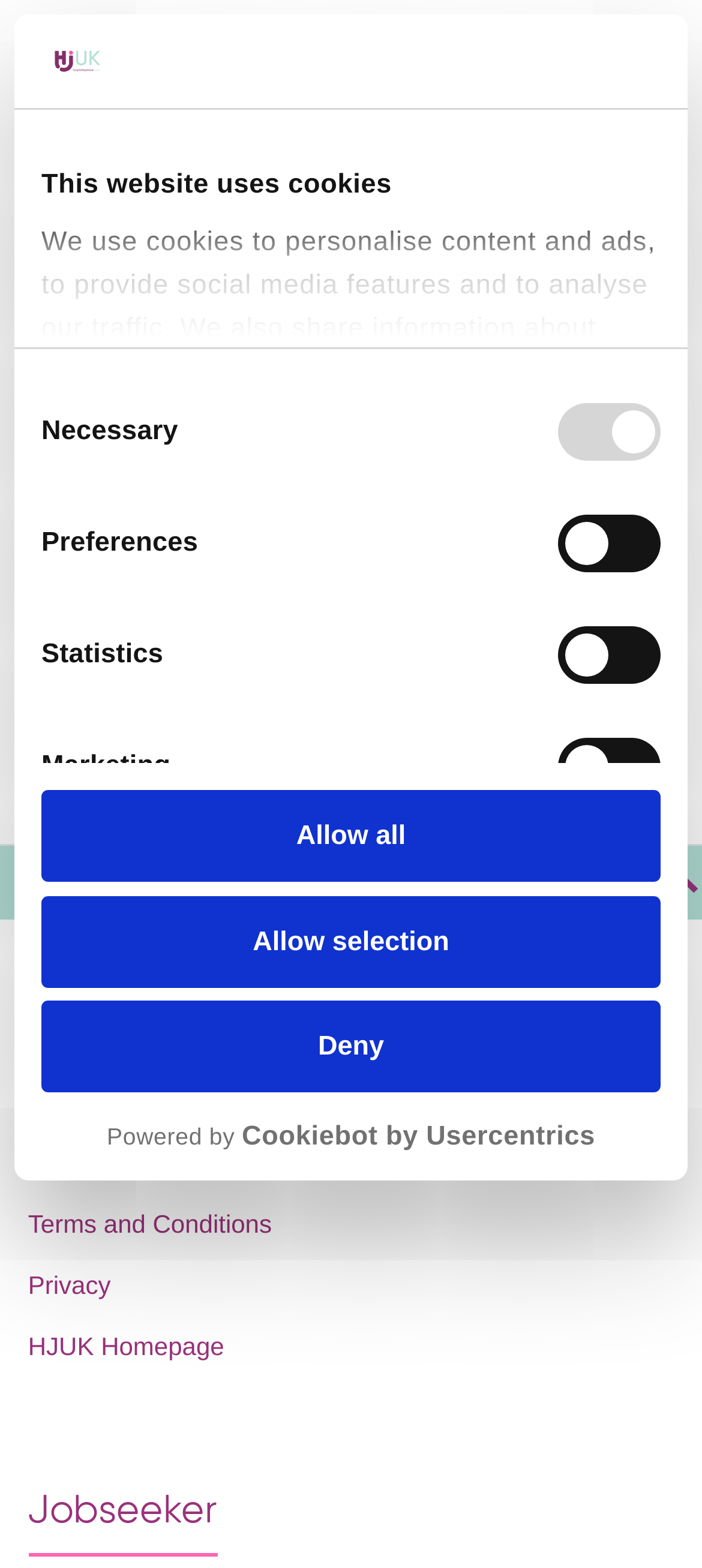Provide a brief response to the question below using a single word or phrase: 
What is the text of the first list marker?

•